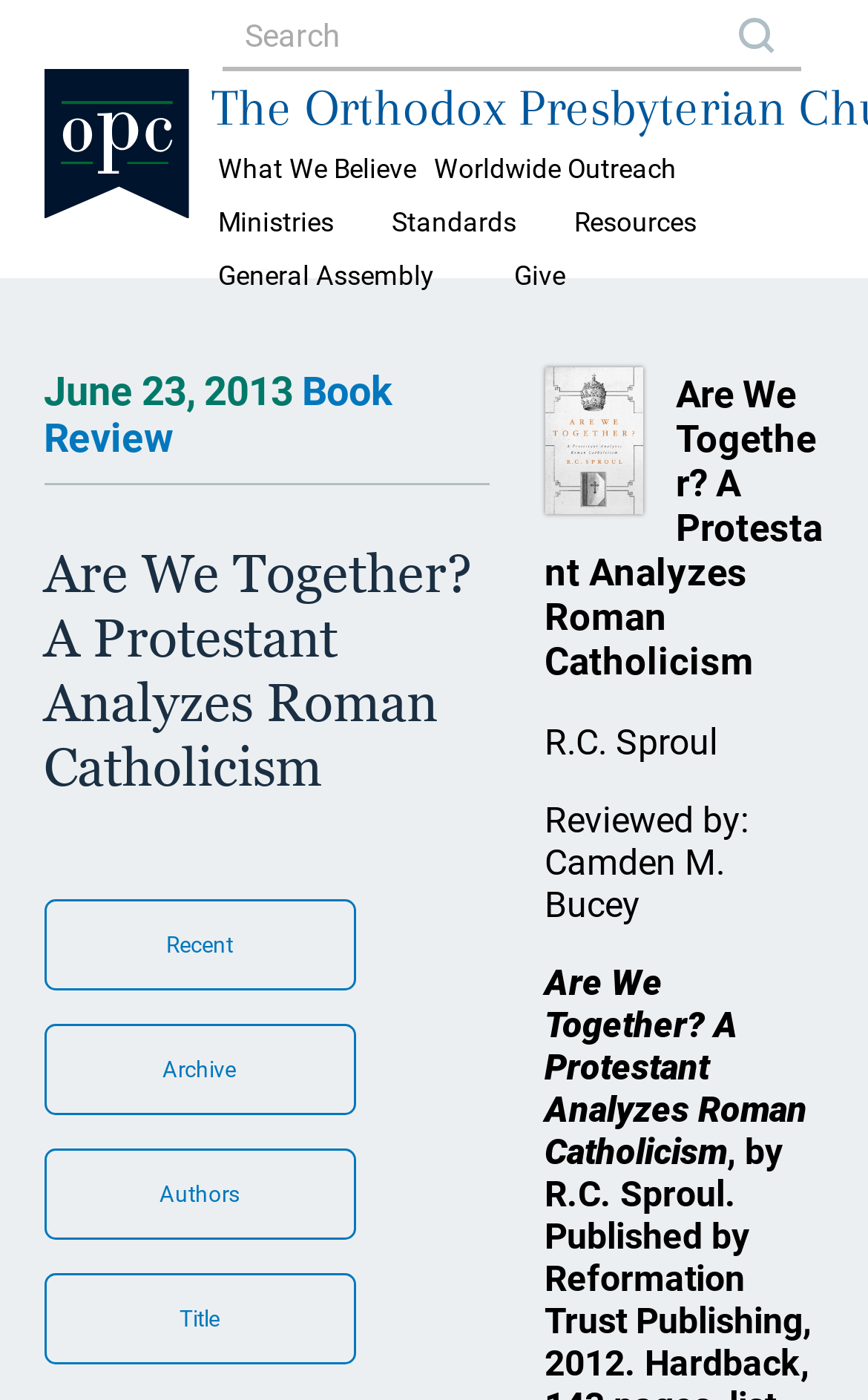What is the name of the church?
From the image, respond using a single word or phrase.

Orthodox Presbyterian Church